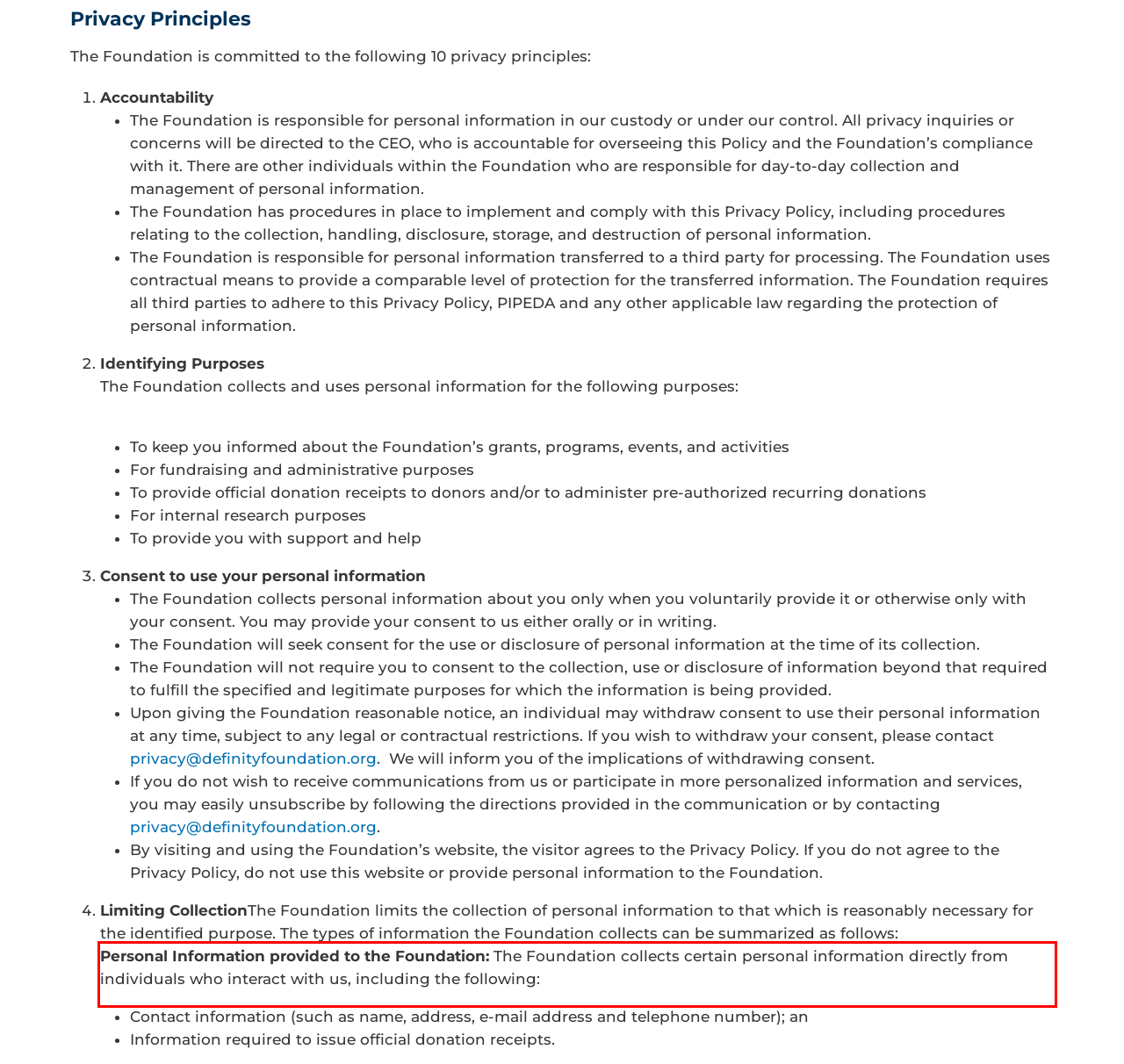Within the screenshot of the webpage, locate the red bounding box and use OCR to identify and provide the text content inside it.

Personal Information provided to the Foundation: The Foundation collects certain personal information directly from individuals who interact with us, including the following: